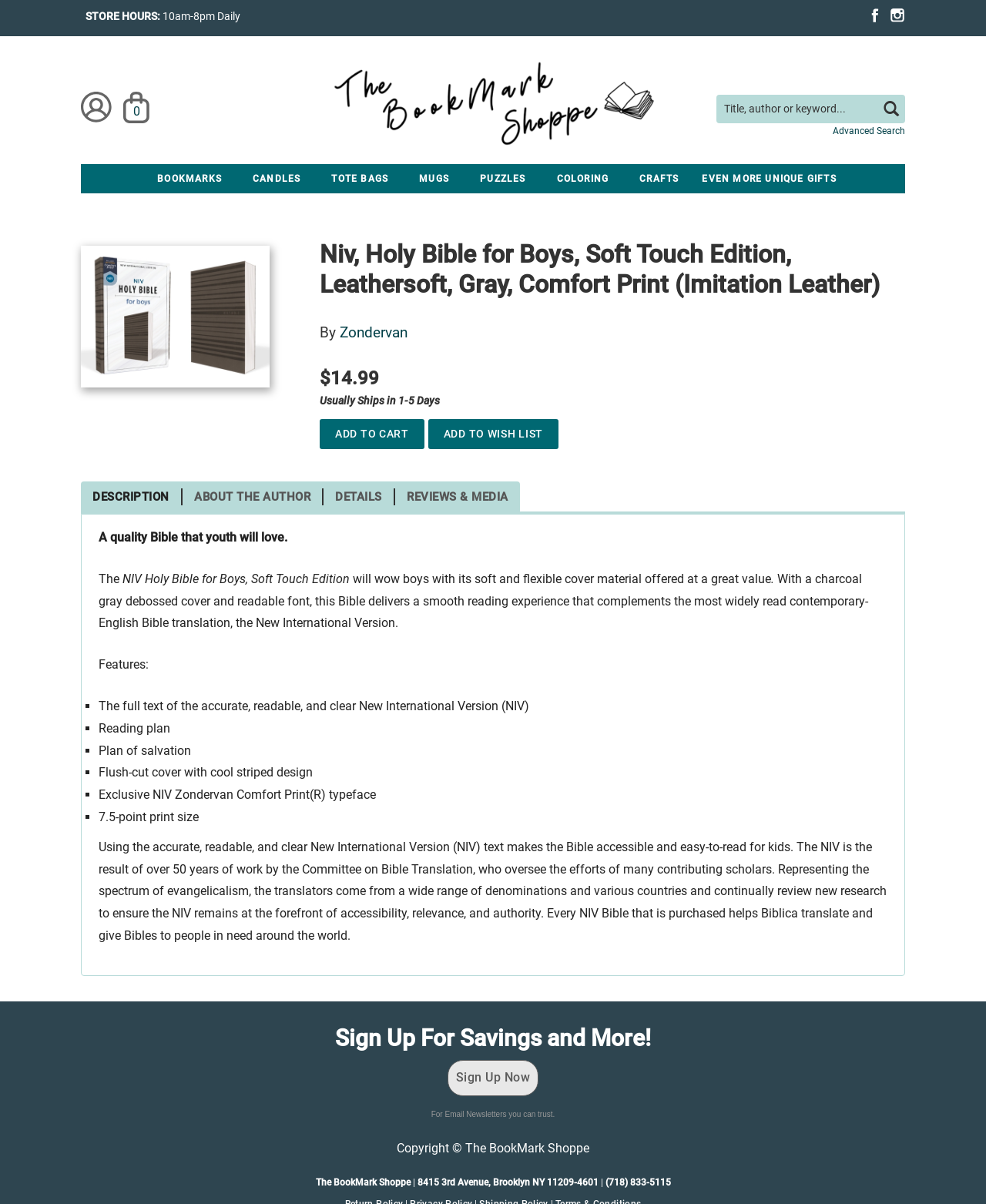Given the description of the UI element: "About the Author", predict the bounding box coordinates in the form of [left, top, right, bottom], with each value being a float between 0 and 1.

[0.185, 0.406, 0.328, 0.42]